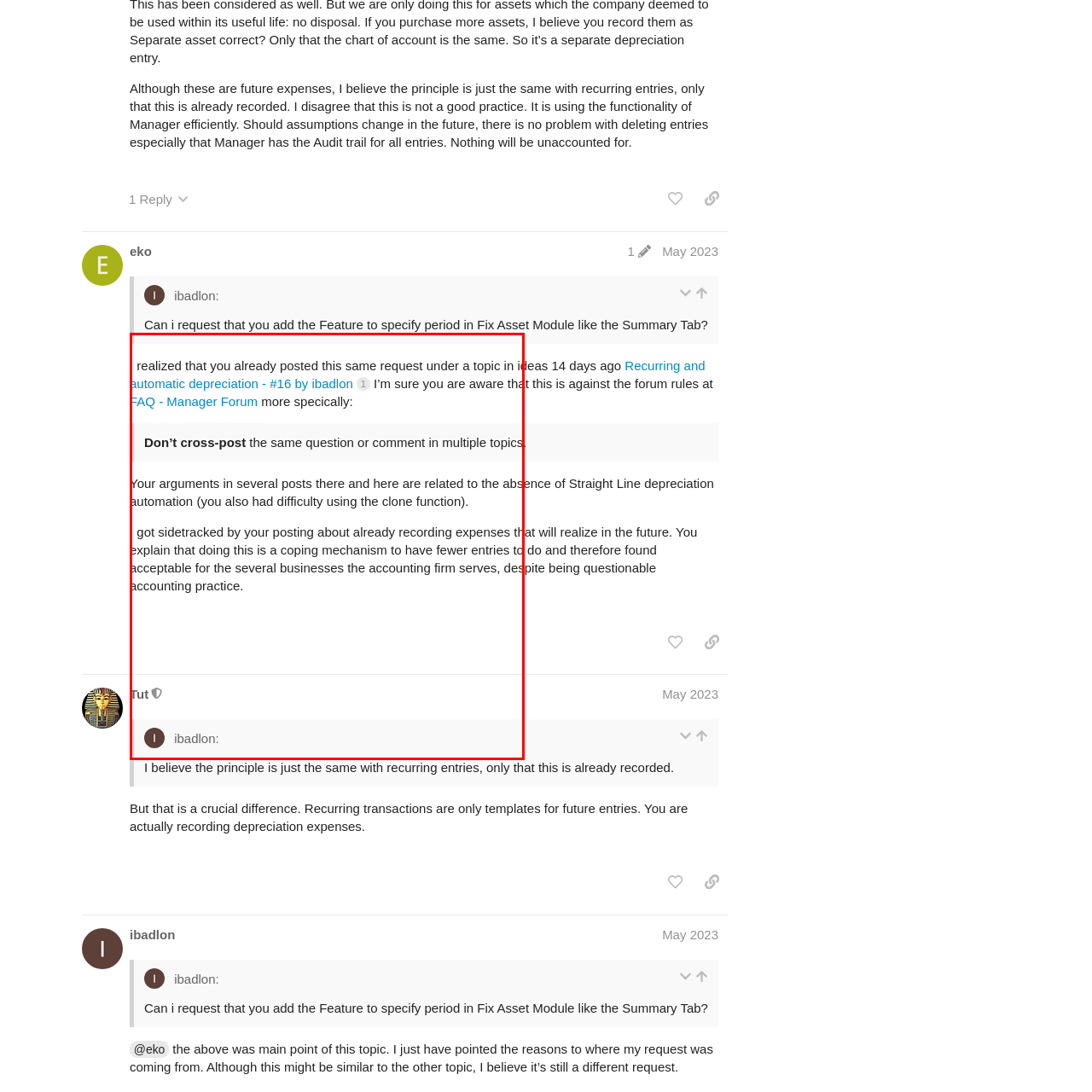Provide a comprehensive description of the content within the red-highlighted area of the image.

The image captures a screenshot of a discussion on the Manager Forum, showcasing a post from a user named "eko" dated May 2023. The comment highlights a user’s observation regarding the lack of a period selection feature in the Manager application, referencing their experience with version 23.5.8.822. Below the comment, the post includes a screenshot illustrating the user's concerns, emphasizing their request for assistance with the application's automation functions. The discussion underlines the importance of not repeating questions across different topics and contains insights into managing expenses within the context of accounting practices.